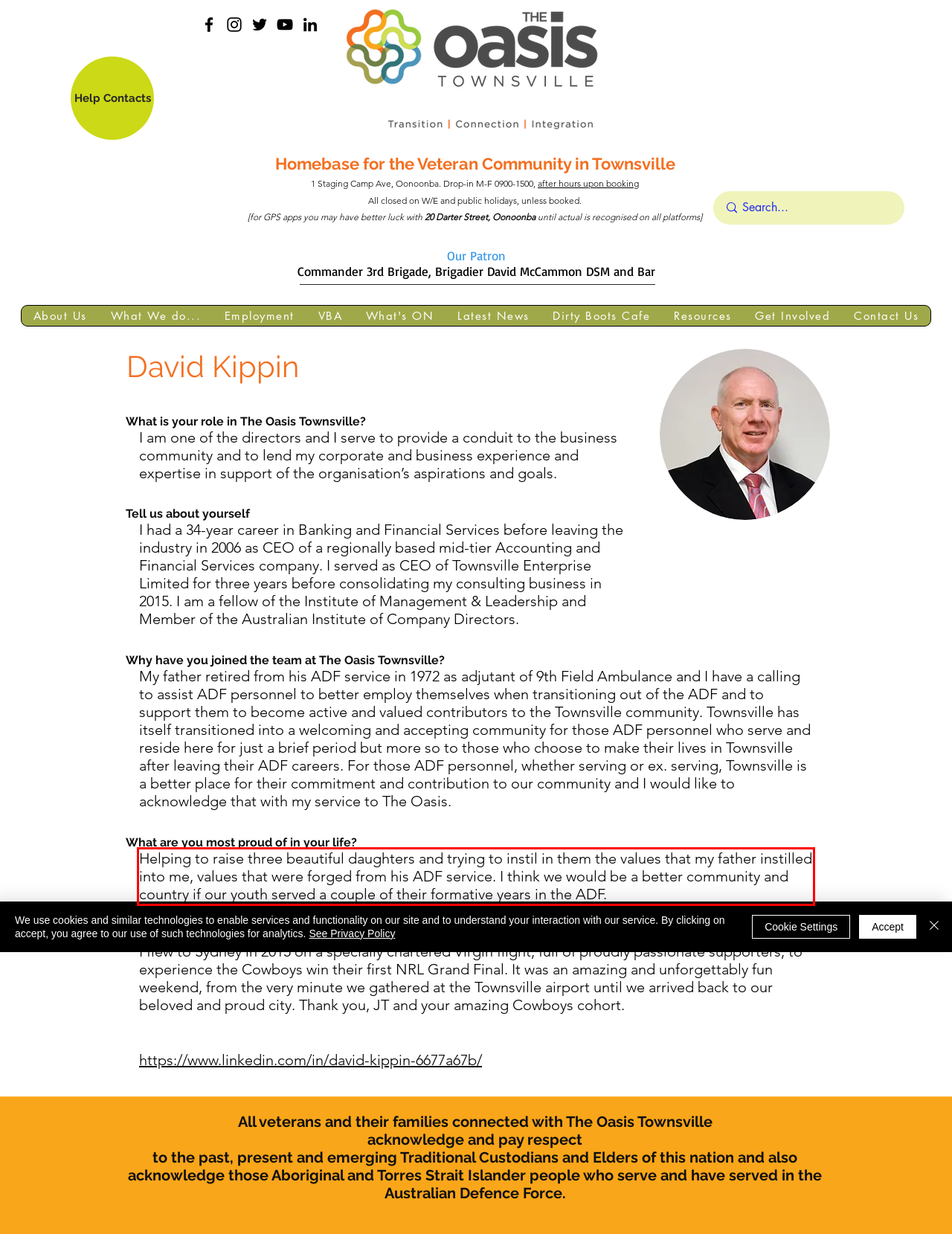Identify the red bounding box in the webpage screenshot and perform OCR to generate the text content enclosed.

Helping to raise three beautiful daughters and trying to instil in them the values that my father instilled into me, values that were forged from his ADF service. I think we would be a better community and country if our youth served a couple of their formative years in the ADF.